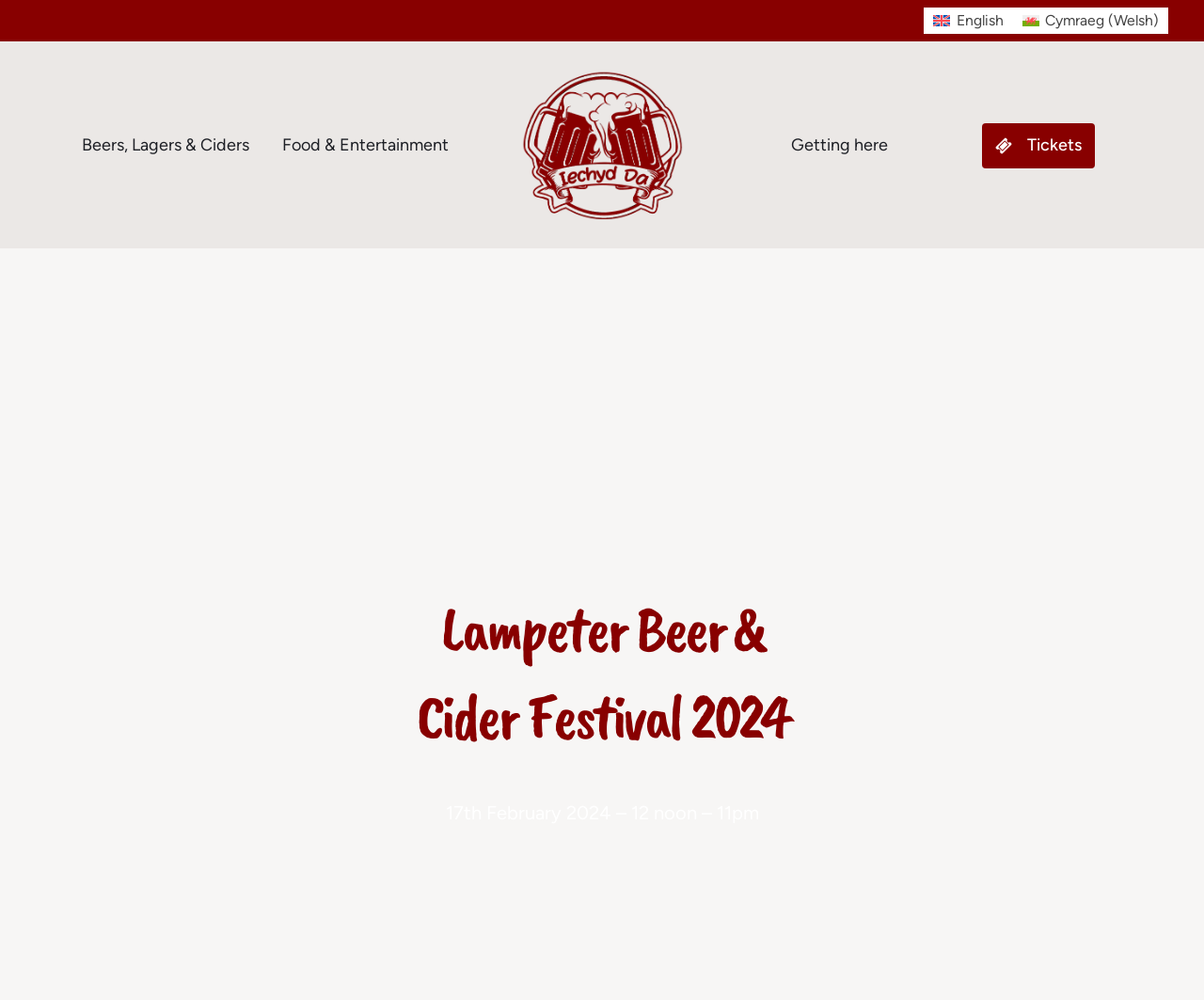What is the language of the link at the top right corner?
Based on the image, answer the question with a single word or brief phrase.

Welsh